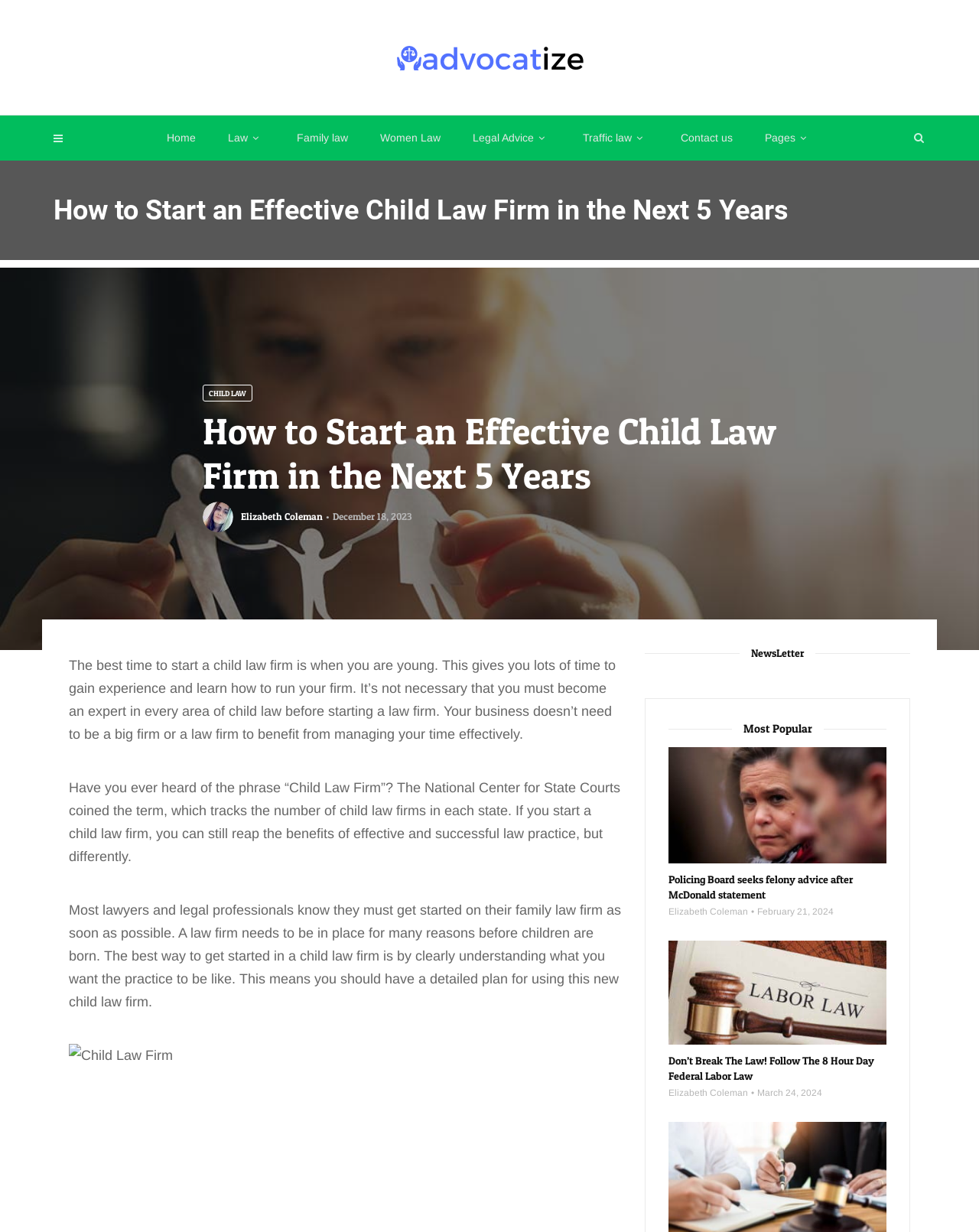What is the first step to start a child law firm?
Please answer the question with as much detail and depth as you can.

The webpage does not explicitly mention the first step to start a child law firm. It only discusses the importance of building a website and a strong online presence as the second step.